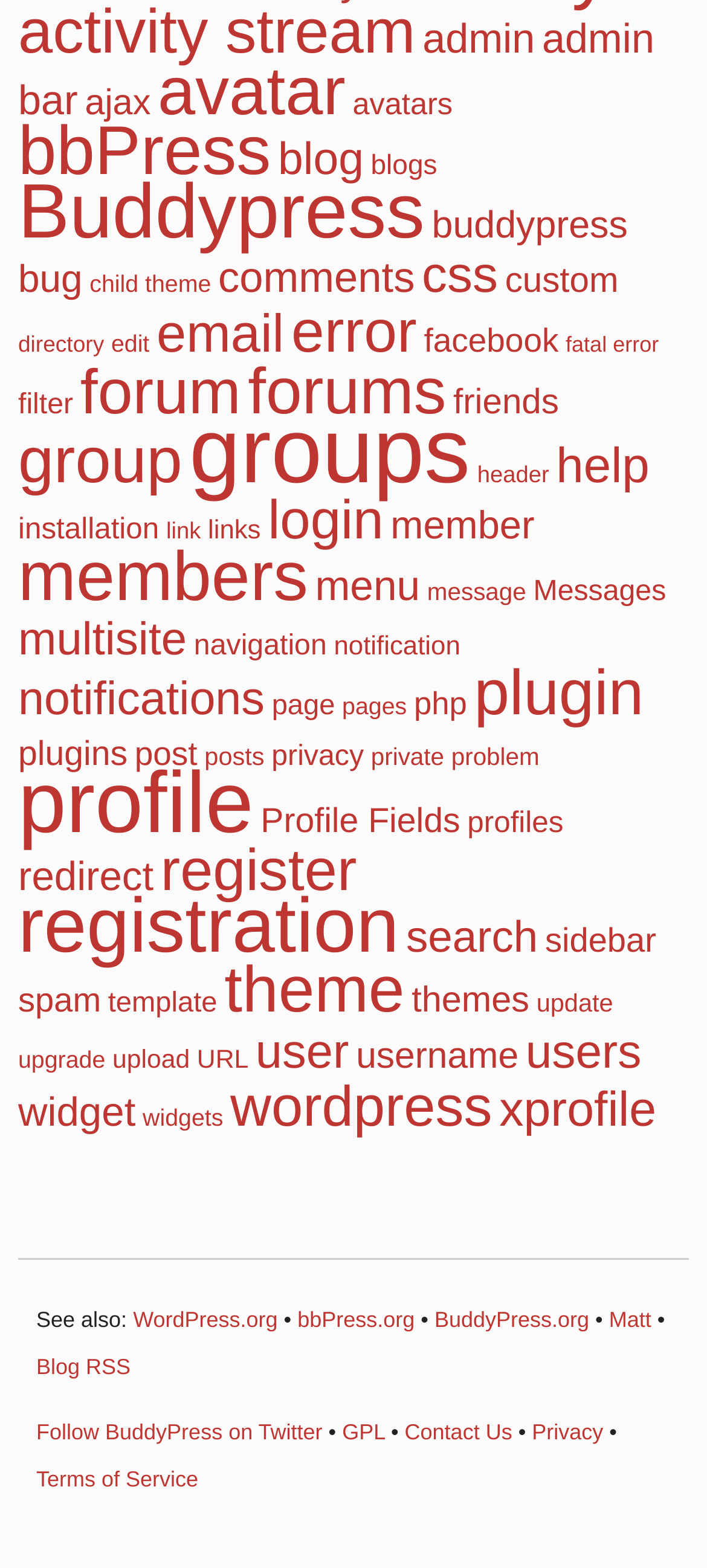Identify the bounding box coordinates of the element to click to follow this instruction: 'go to profile'. Ensure the coordinates are four float values between 0 and 1, provided as [left, top, right, bottom].

[0.026, 0.482, 0.359, 0.543]